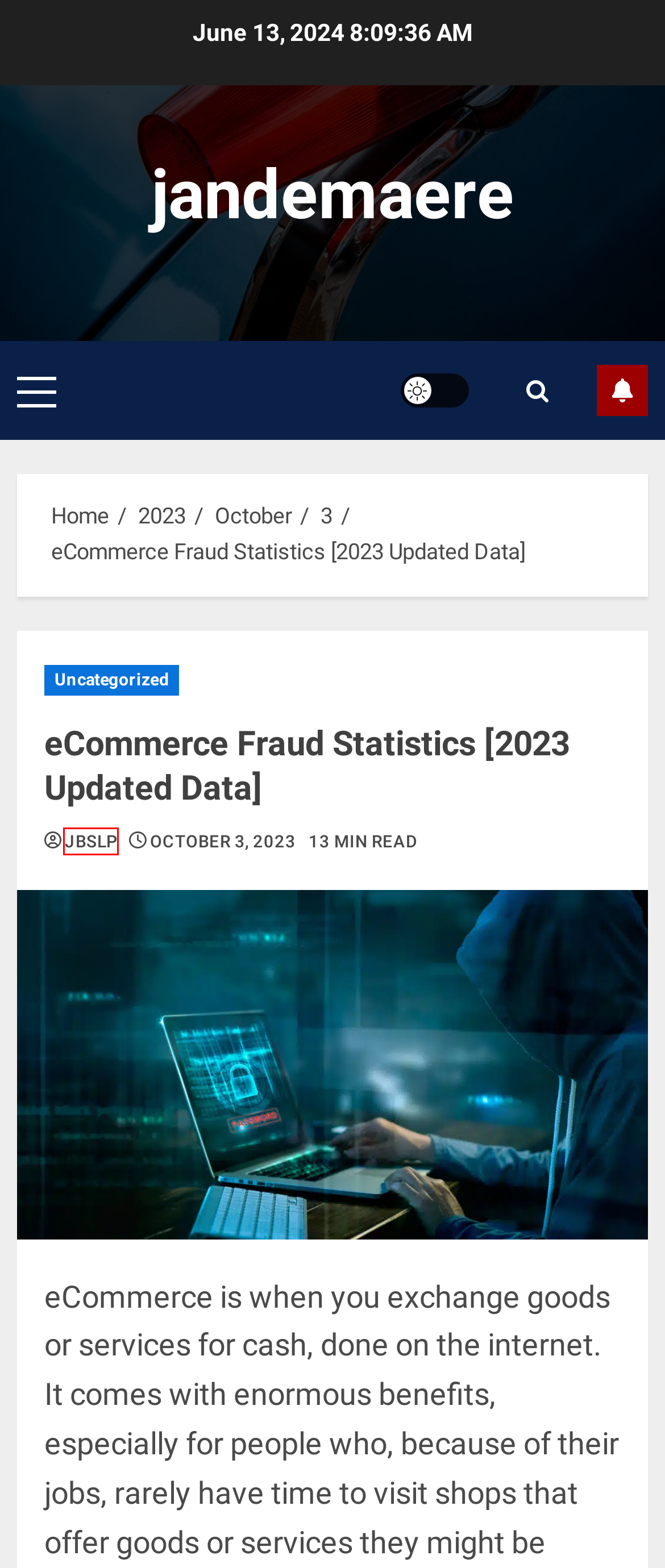You have a screenshot of a webpage with a red bounding box around an element. Choose the best matching webpage description that would appear after clicking the highlighted element. Here are the candidates:
A. Corey Seager provides the offense as Rangers defeat the Dodgers – jandemaere
B. October 2023 – jandemaere
C. 2023 – jandemaere
D. October 3, 2023 – jandemaere
E. jbslp – jandemaere
F. US Cybercrime and Cybersecurity Statistics (Updated 2023)
G. jandemaere
H. Uncategorized – jandemaere

E